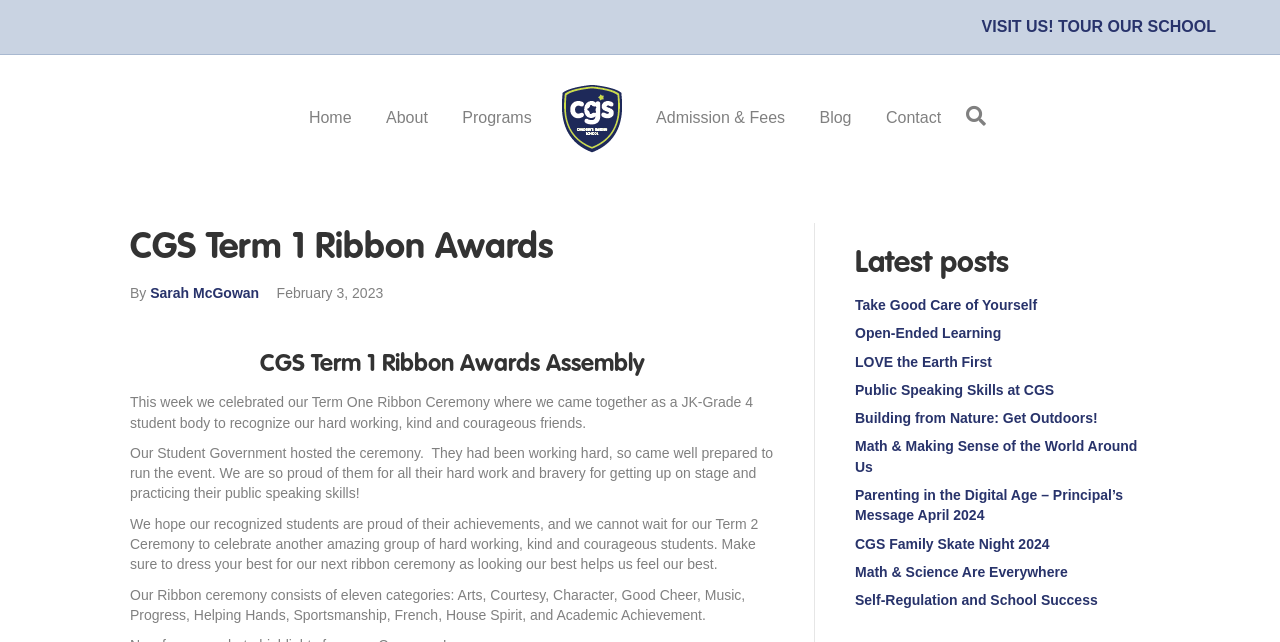Answer the following query with a single word or phrase:
What is the theme of the latest post 'LOVE the Earth First'?

Environment